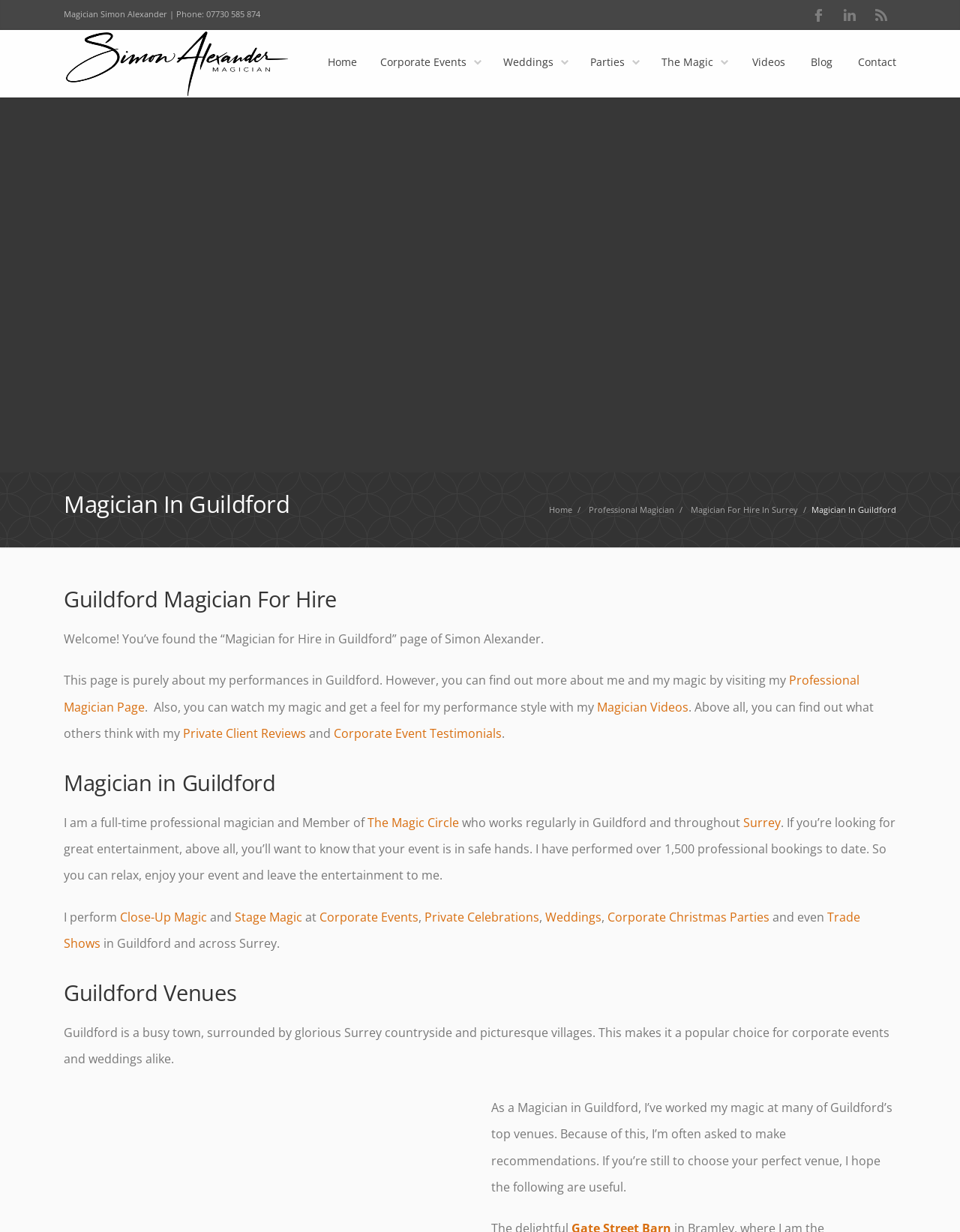For the given element description Rick Smenner, determine the bounding box coordinates of the UI element. The coordinates should follow the format (top-left x, top-left y, bottom-right x, bottom-right y) and be within the range of 0 to 1.

None